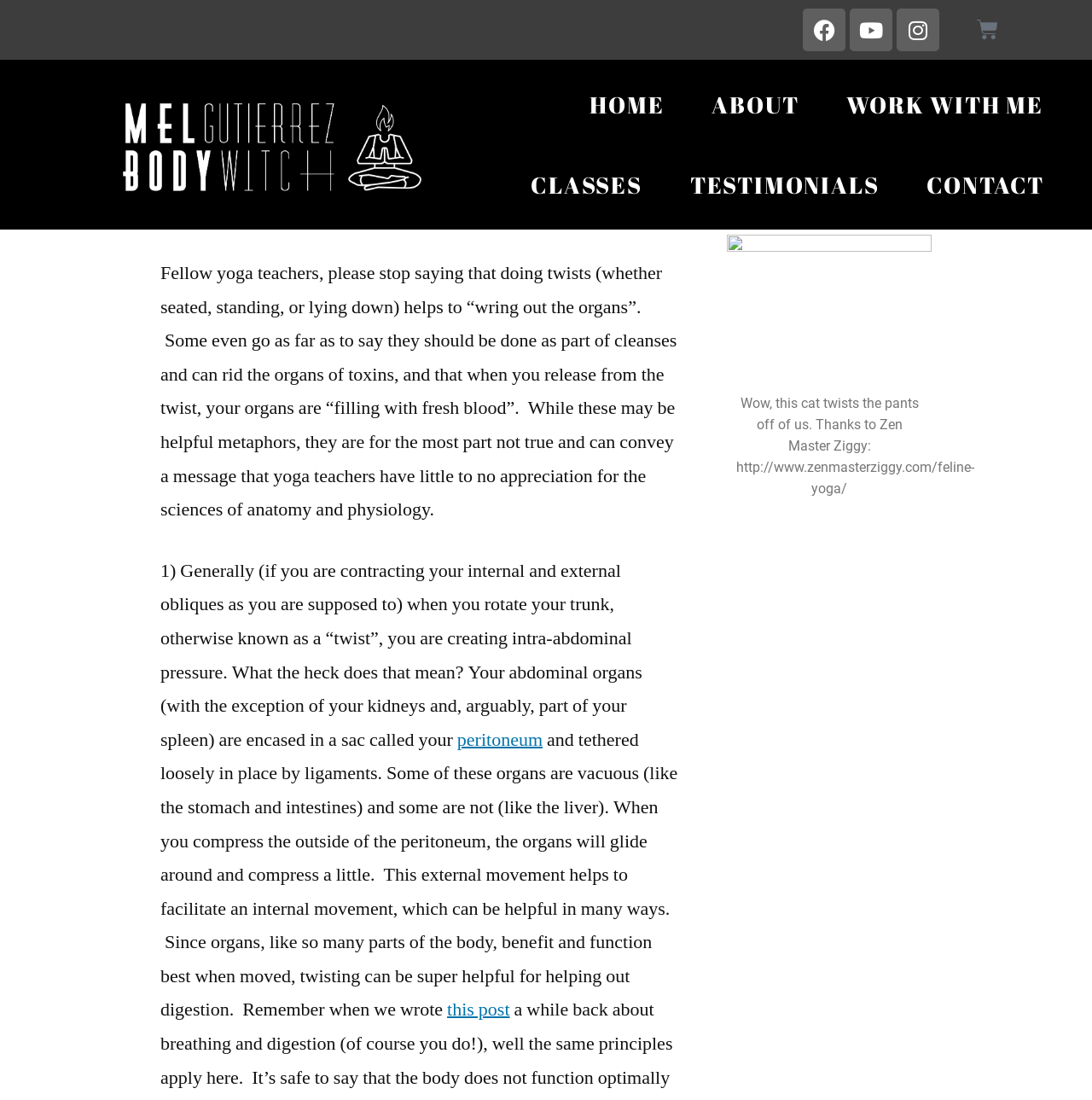Locate the bounding box coordinates of the element to click to perform the following action: 'Learn about CLASSES'. The coordinates should be given as four float values between 0 and 1, in the form of [left, top, right, bottom].

[0.465, 0.131, 0.609, 0.204]